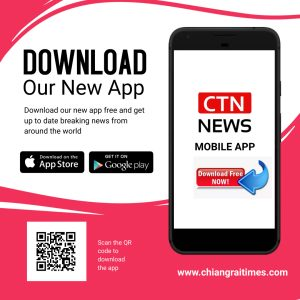Describe the important features and context of the image with as much detail as possible.

The image promotes the "CTN News" mobile app, showcasing a smartphone that displays the app interface. The dynamic design emphasizes the call to action: "DOWNLOAD Our New App," encouraging users to download the app for access to breaking news from around the world. The image highlights app availability on both the Apple App Store and Google Play, along with a prominent "Download Free NOW!" button. A QR code is also included for easy access, directing users to download the app directly. The overall aesthetic features a blend of vibrant colors and modern graphics, making it visually appealing and user-friendly.  The URL "www.chiangraitimes.com" is displayed at the bottom, providing a link for further information.